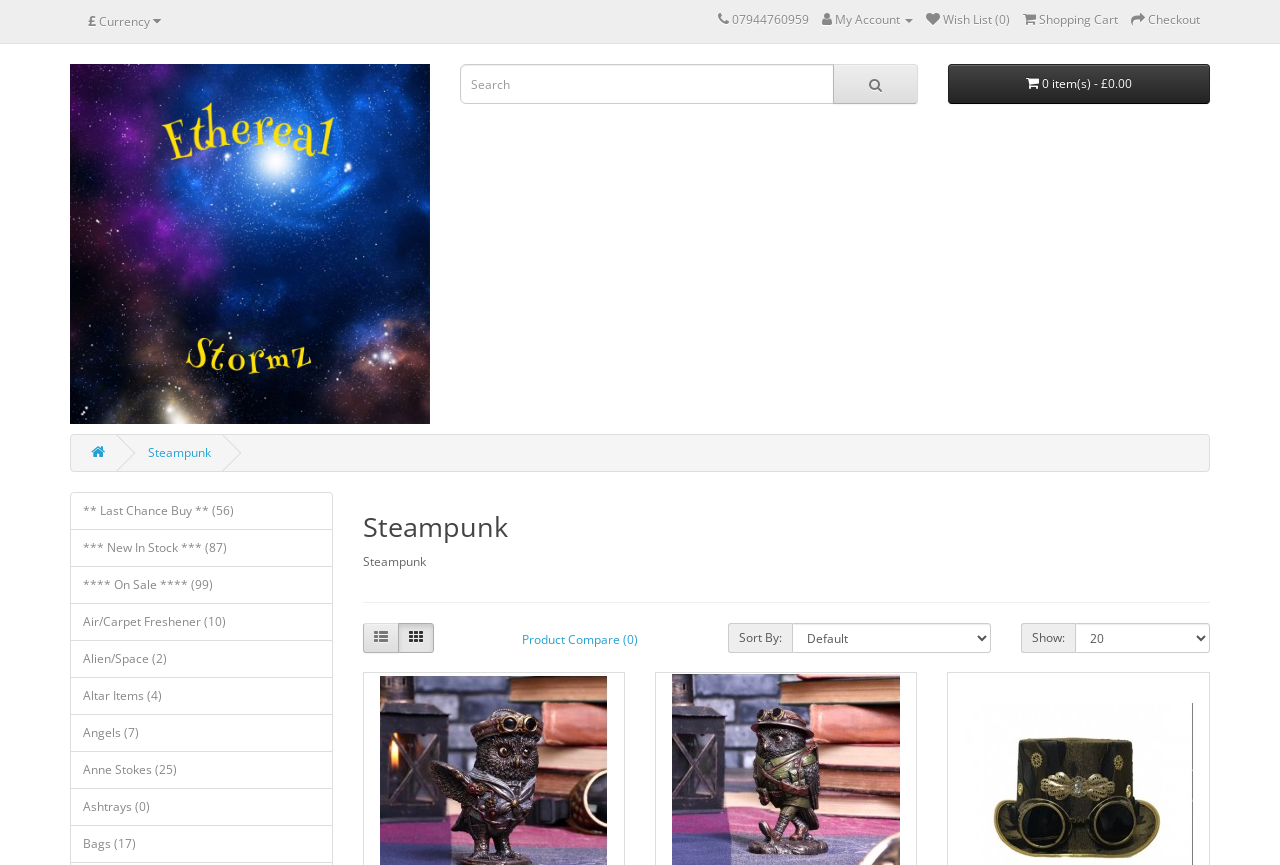Please find the bounding box coordinates of the element that must be clicked to perform the given instruction: "Search for products". The coordinates should be four float numbers from 0 to 1, i.e., [left, top, right, bottom].

[0.359, 0.074, 0.651, 0.12]